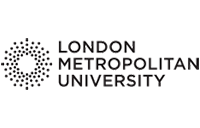Offer an in-depth caption of the image, mentioning all notable aspects.

The image showcases the logo of London Metropolitan University, featuring a distinctive design with a circular motif composed of a series of dots that radiate outward, symbolizing inclusivity and diversity. The university's name is prominently displayed beside the graphic in a modern, sans-serif typeface, reflecting its contemporary approach to education. This visual representation encapsulates the university's commitment to providing a dynamic and supportive learning environment for students from various backgrounds.